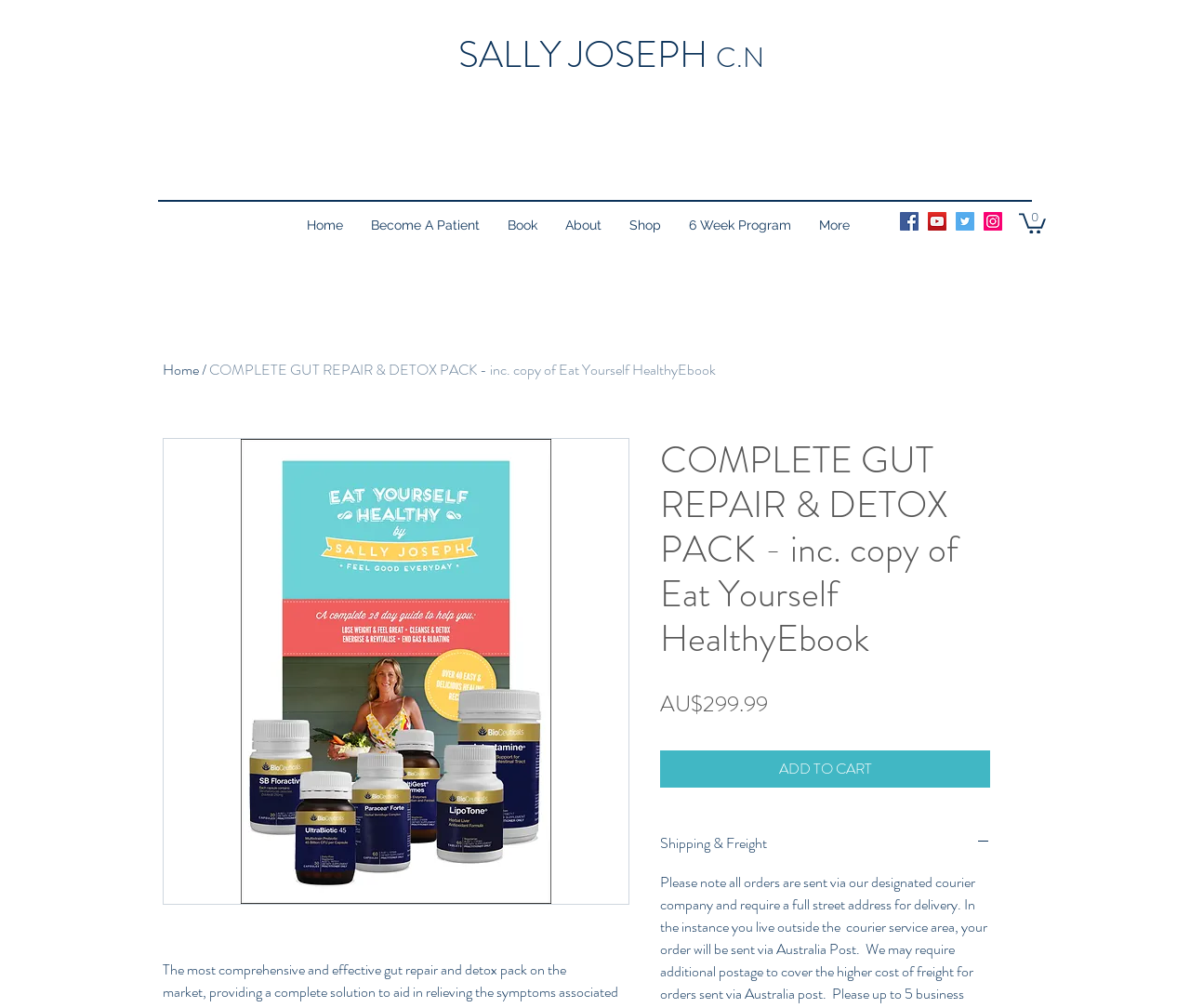Identify the coordinates of the bounding box for the element that must be clicked to accomplish the instruction: "Add the product to cart".

[0.555, 0.745, 0.832, 0.782]